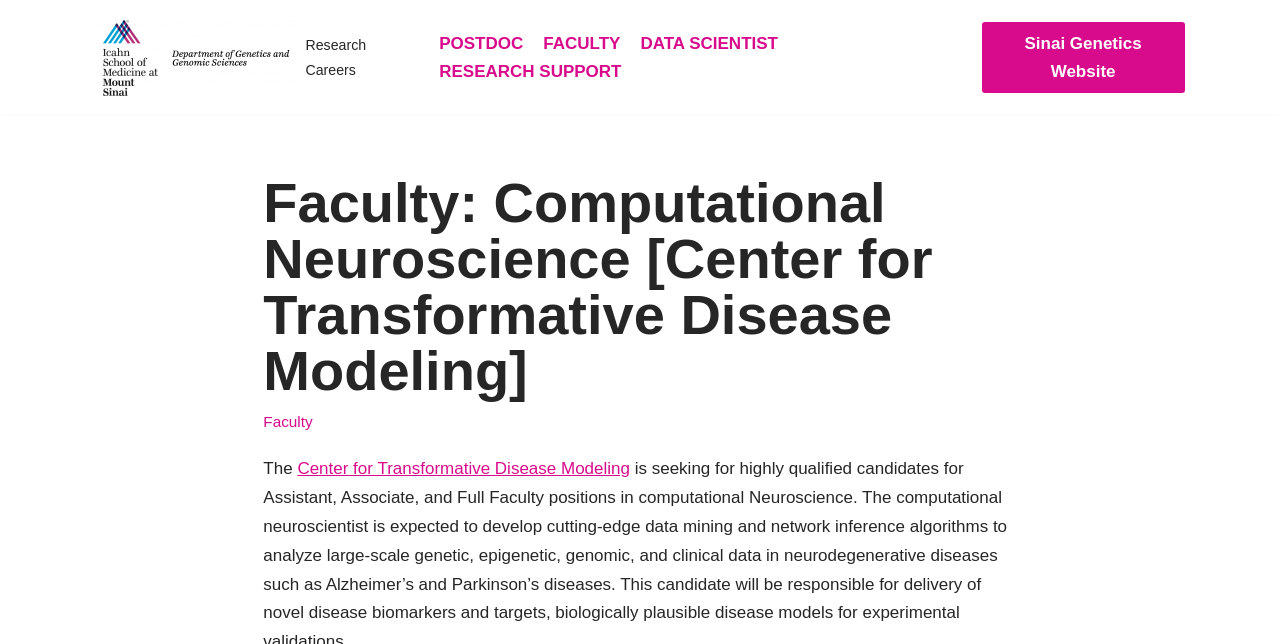Determine the bounding box coordinates for the clickable element required to fulfill the instruction: "visit Mount Sinai Genetics Research Careers". Provide the coordinates as four float numbers between 0 and 1, i.e., [left, top, right, bottom].

[0.075, 0.028, 0.32, 0.151]